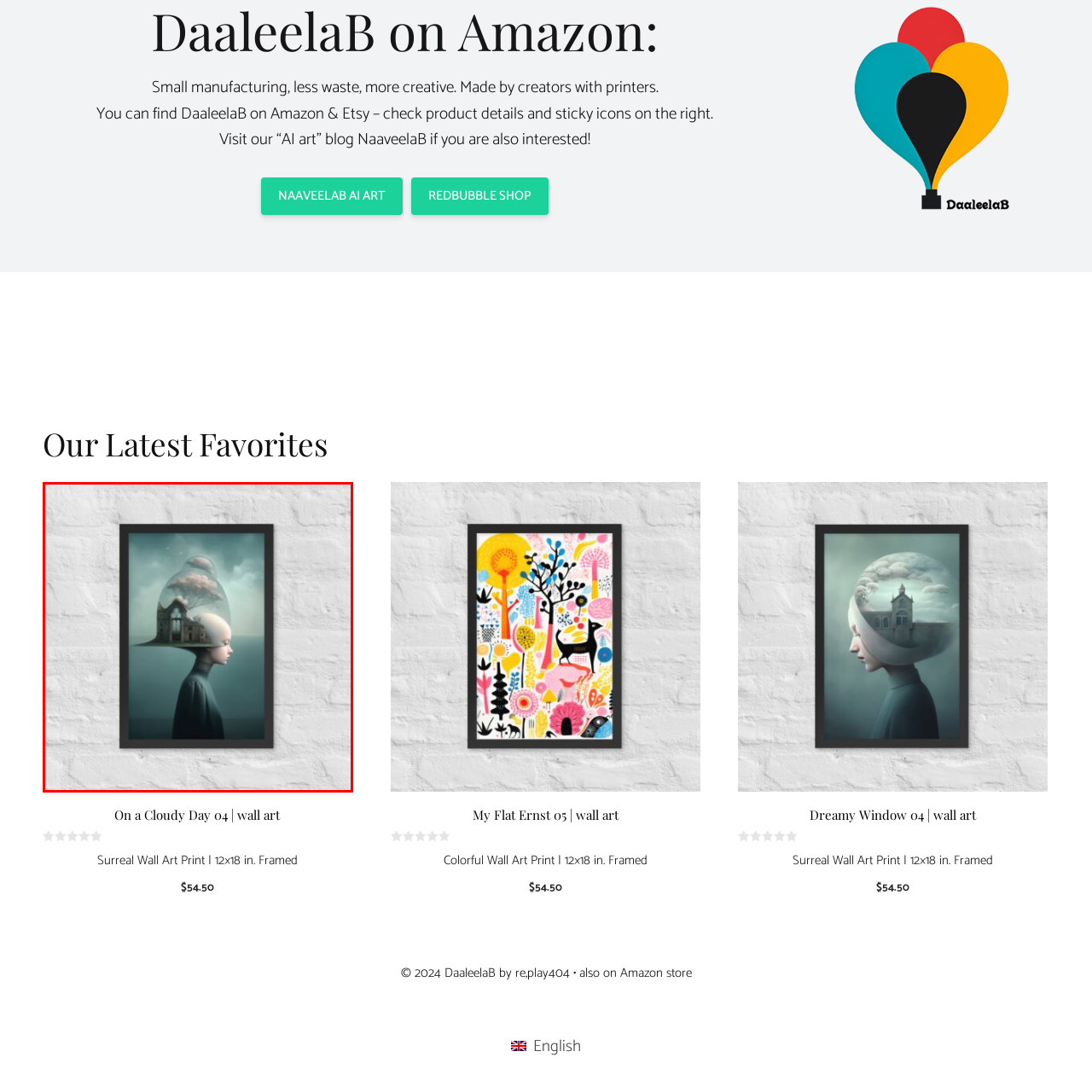What is housed within the transparent dome?  
Pay attention to the image within the red frame and give a detailed answer based on your observations from the image.

According to the caption, the transparent dome encapsulates an 'idyllic, dream-like landscape' that features a quaint, dilapidated house set beneath a wispy tree, evoking themes of nostalgia and memory.